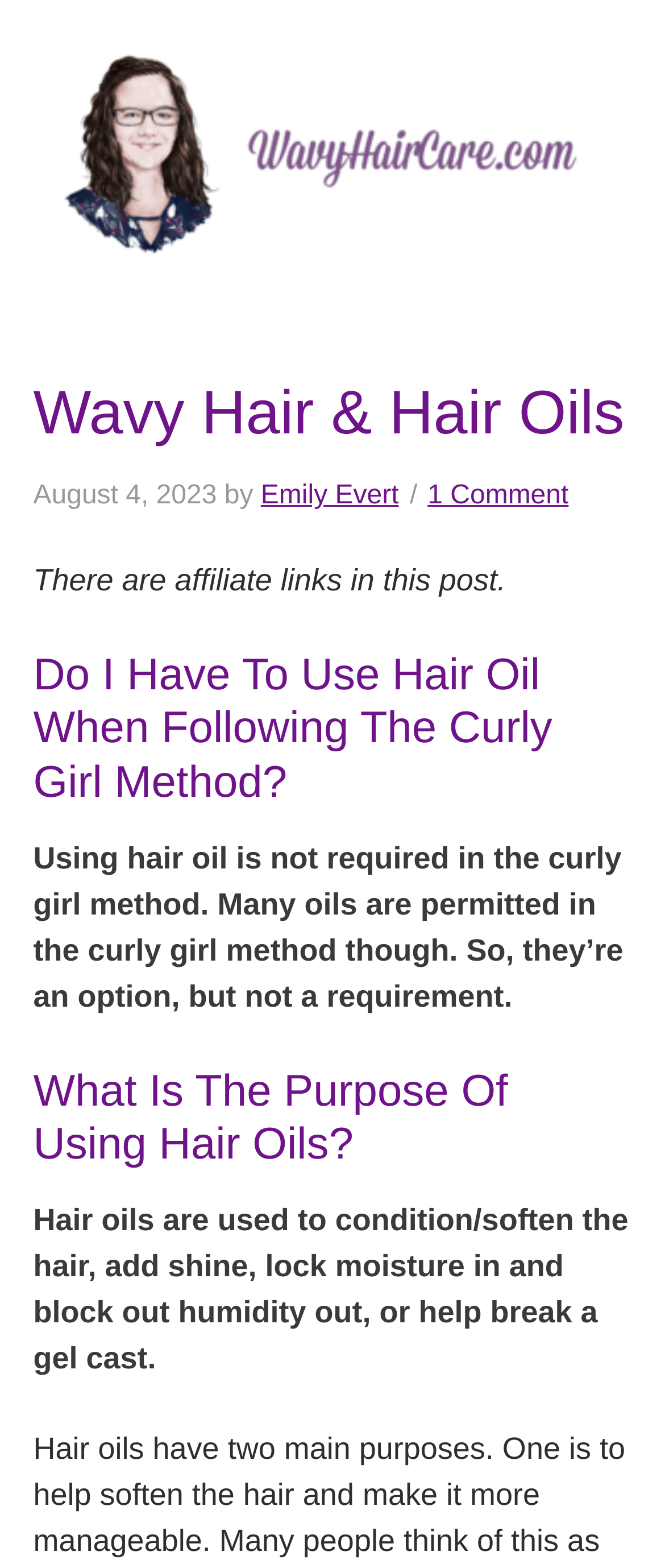Please find the bounding box for the following UI element description. Provide the coordinates in (top-left x, top-left y, bottom-right x, bottom-right y) format, with values between 0 and 1: Emily Evert

[0.392, 0.307, 0.6, 0.326]